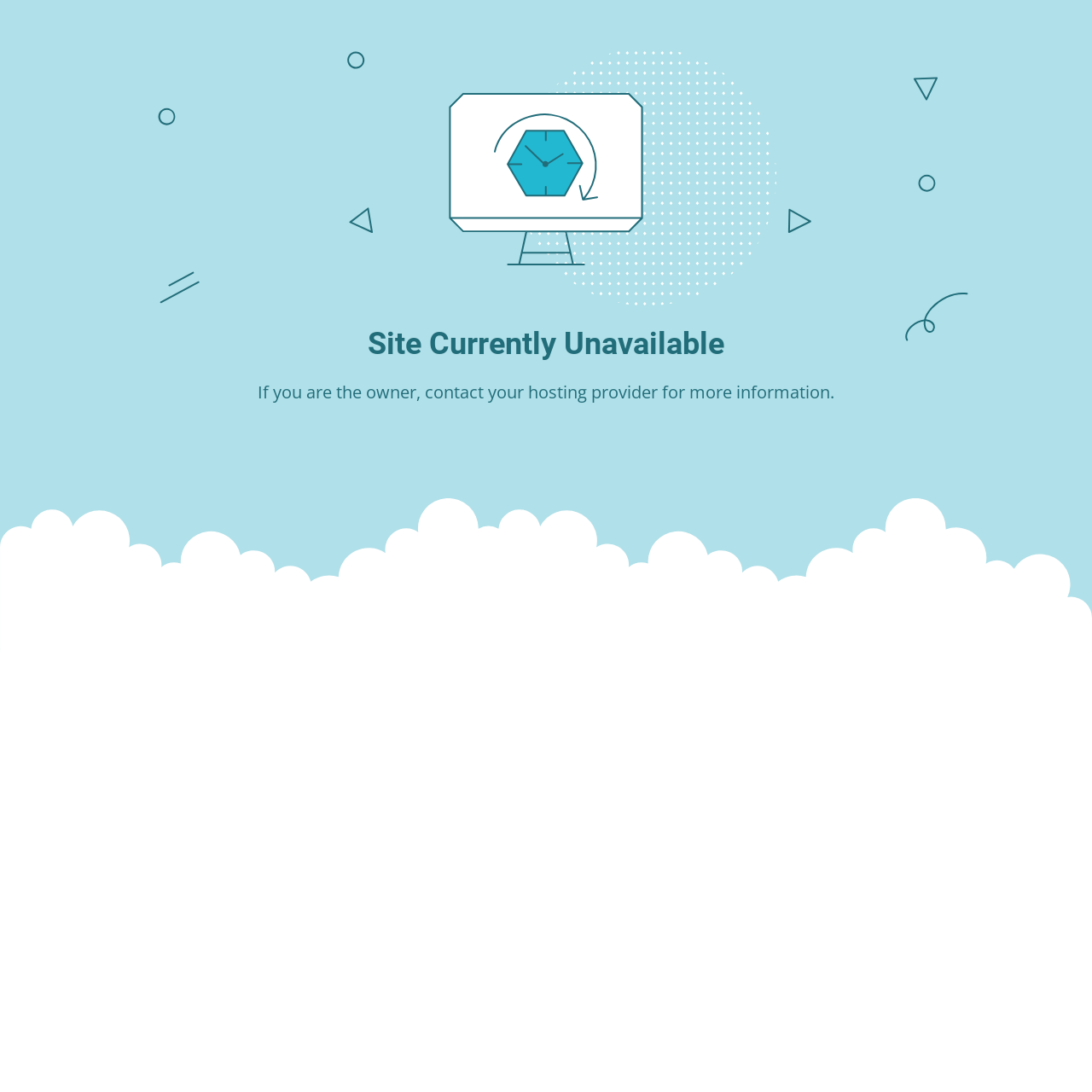Please locate and retrieve the main header text of the webpage.

Site Currently Unavailable